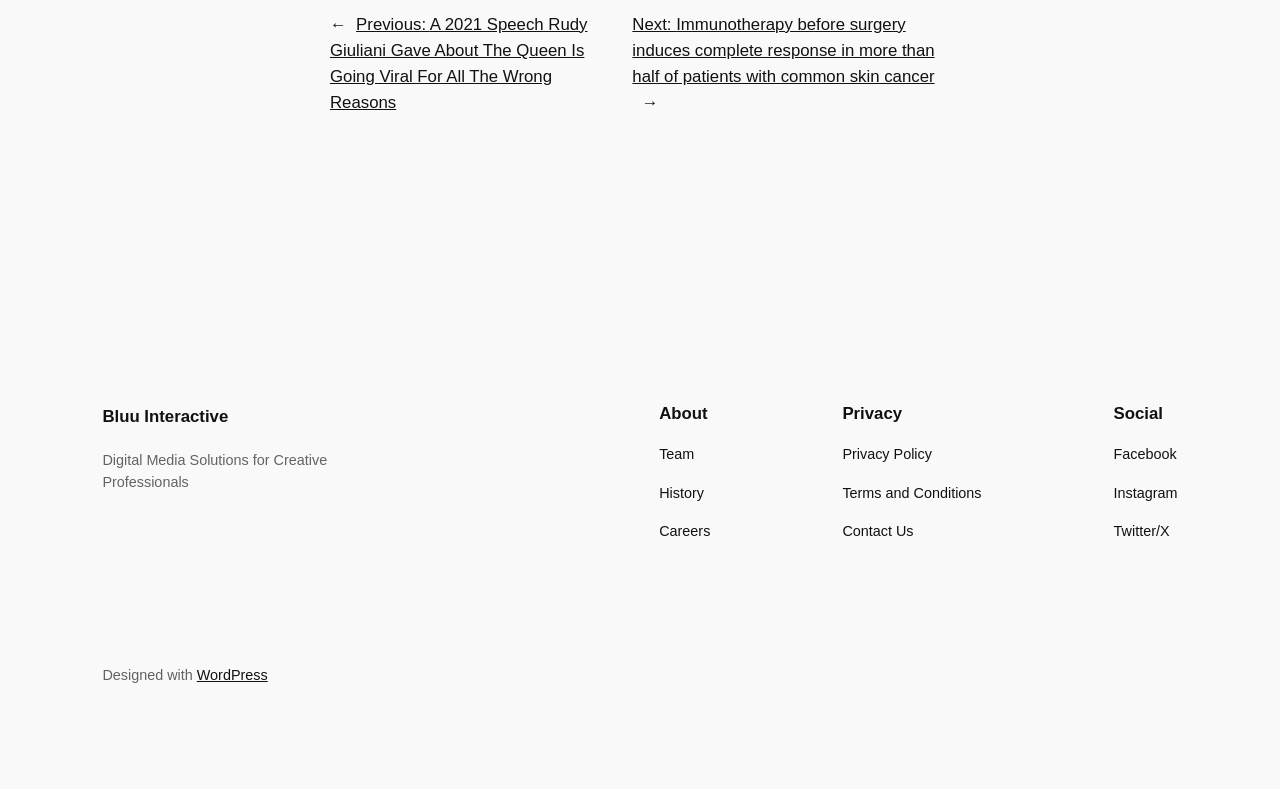Predict the bounding box coordinates of the UI element that matches this description: "Privacy Policy". The coordinates should be in the format [left, top, right, bottom] with each value between 0 and 1.

[0.658, 0.562, 0.728, 0.59]